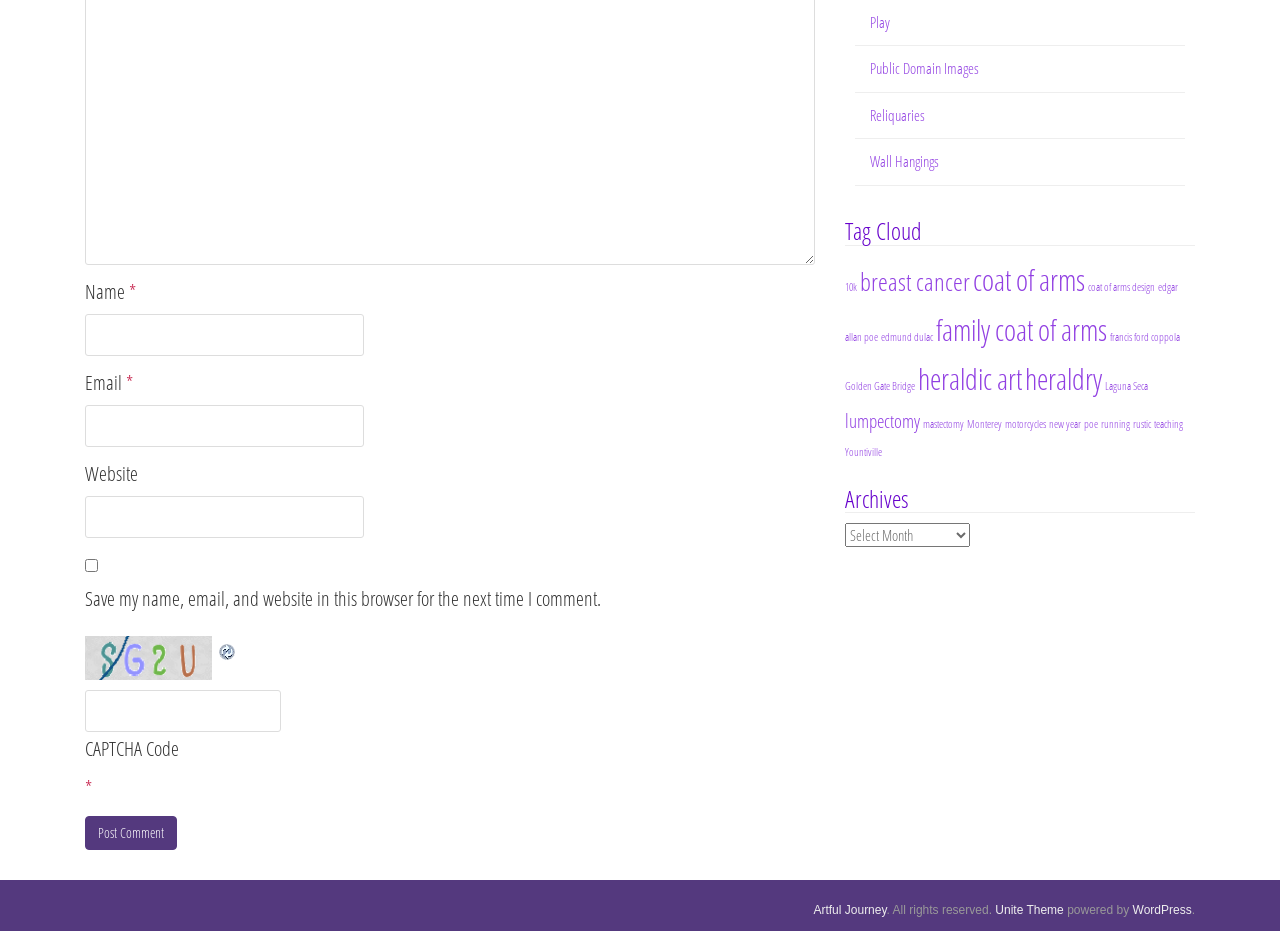Use a single word or phrase to answer this question: 
How many sections are there in the webpage?

3